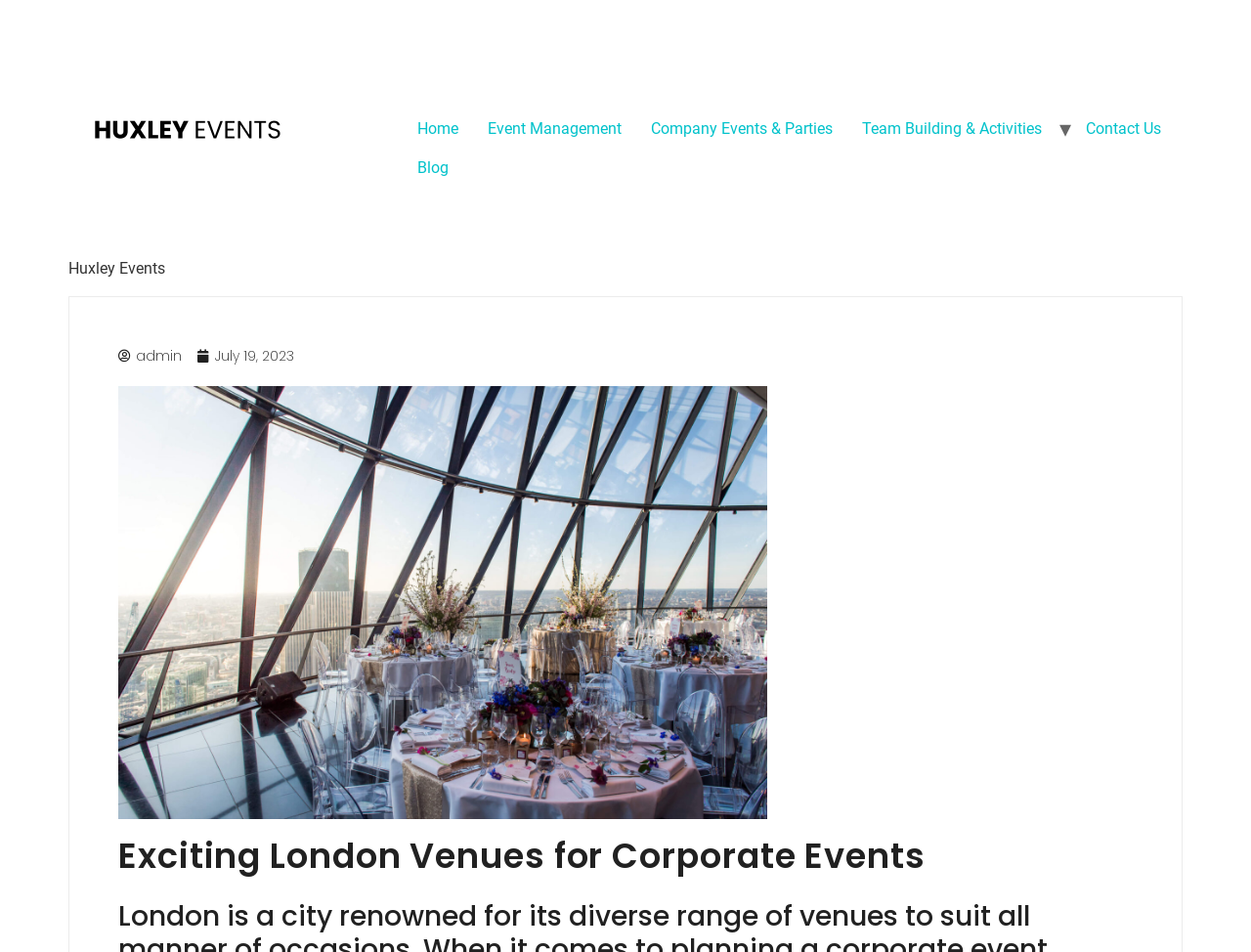Use one word or a short phrase to answer the question provided: 
What is the purpose of the webpage?

To showcase London venues for corporate events